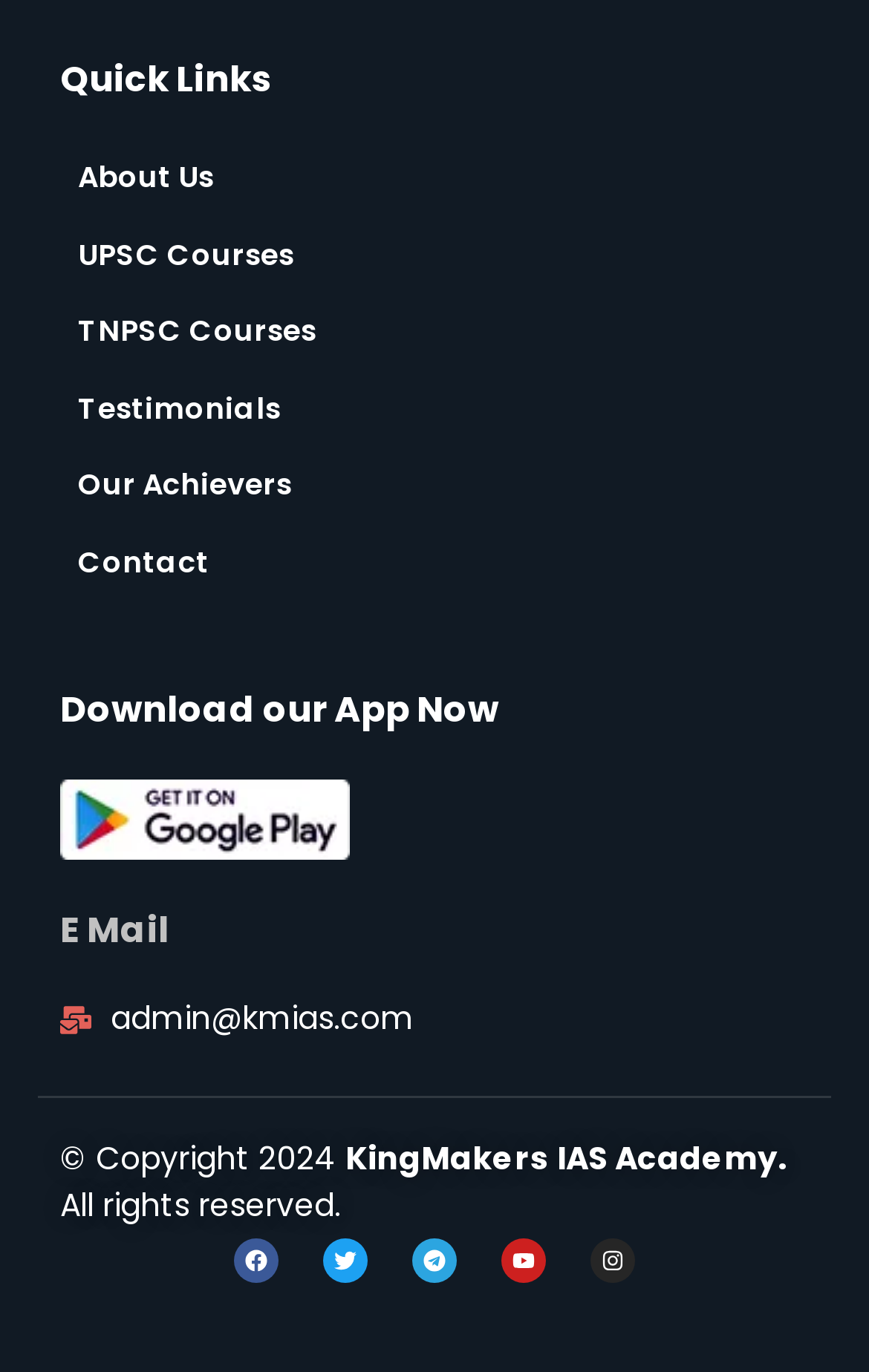Determine the bounding box coordinates of the section to be clicked to follow the instruction: "Click on About Us". The coordinates should be given as four float numbers between 0 and 1, formatted as [left, top, right, bottom].

[0.069, 0.106, 0.931, 0.154]